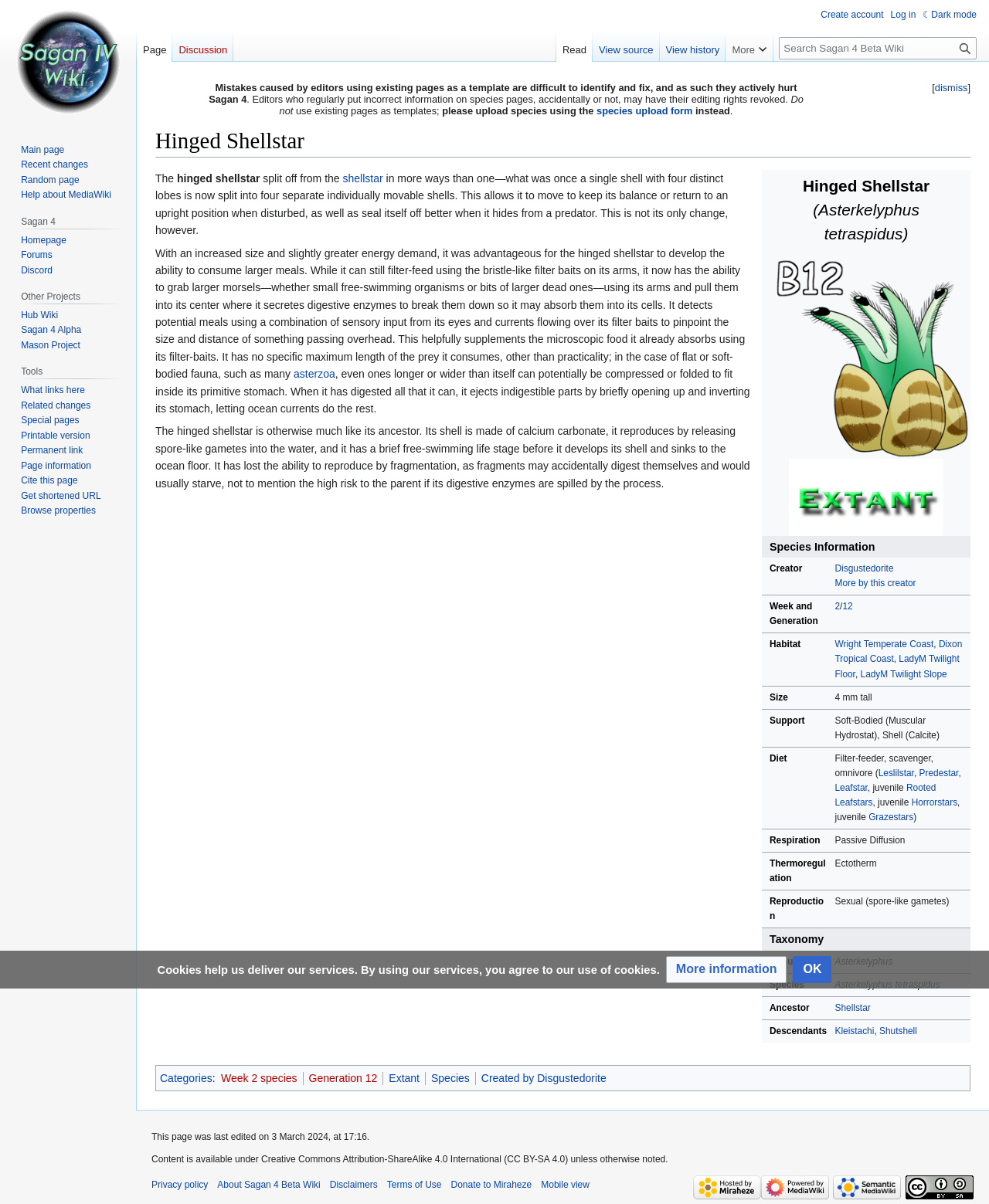Locate the bounding box coordinates of the area to click to fulfill this instruction: "follow the species upload form link". The bounding box should be presented as four float numbers between 0 and 1, in the order [left, top, right, bottom].

[0.603, 0.087, 0.7, 0.097]